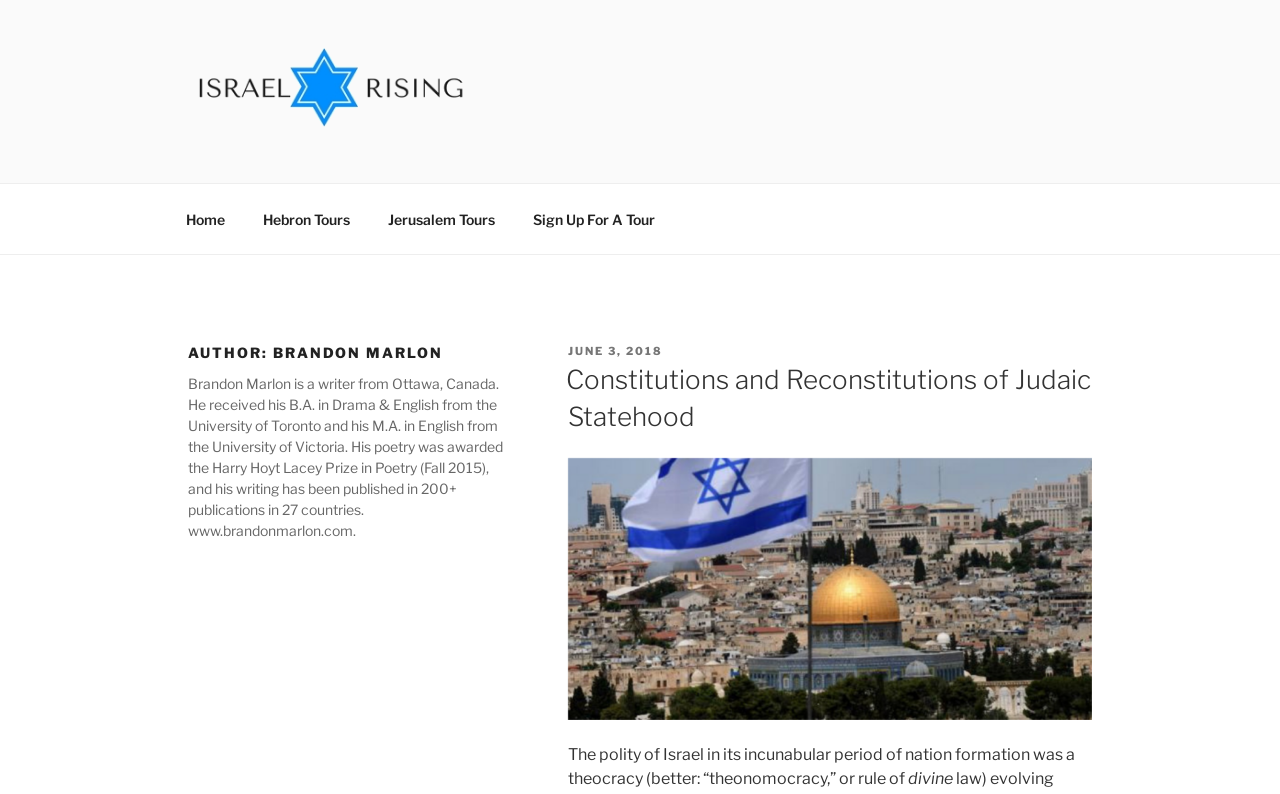Respond to the question below with a single word or phrase:
What is the name of the website?

Israel Rising